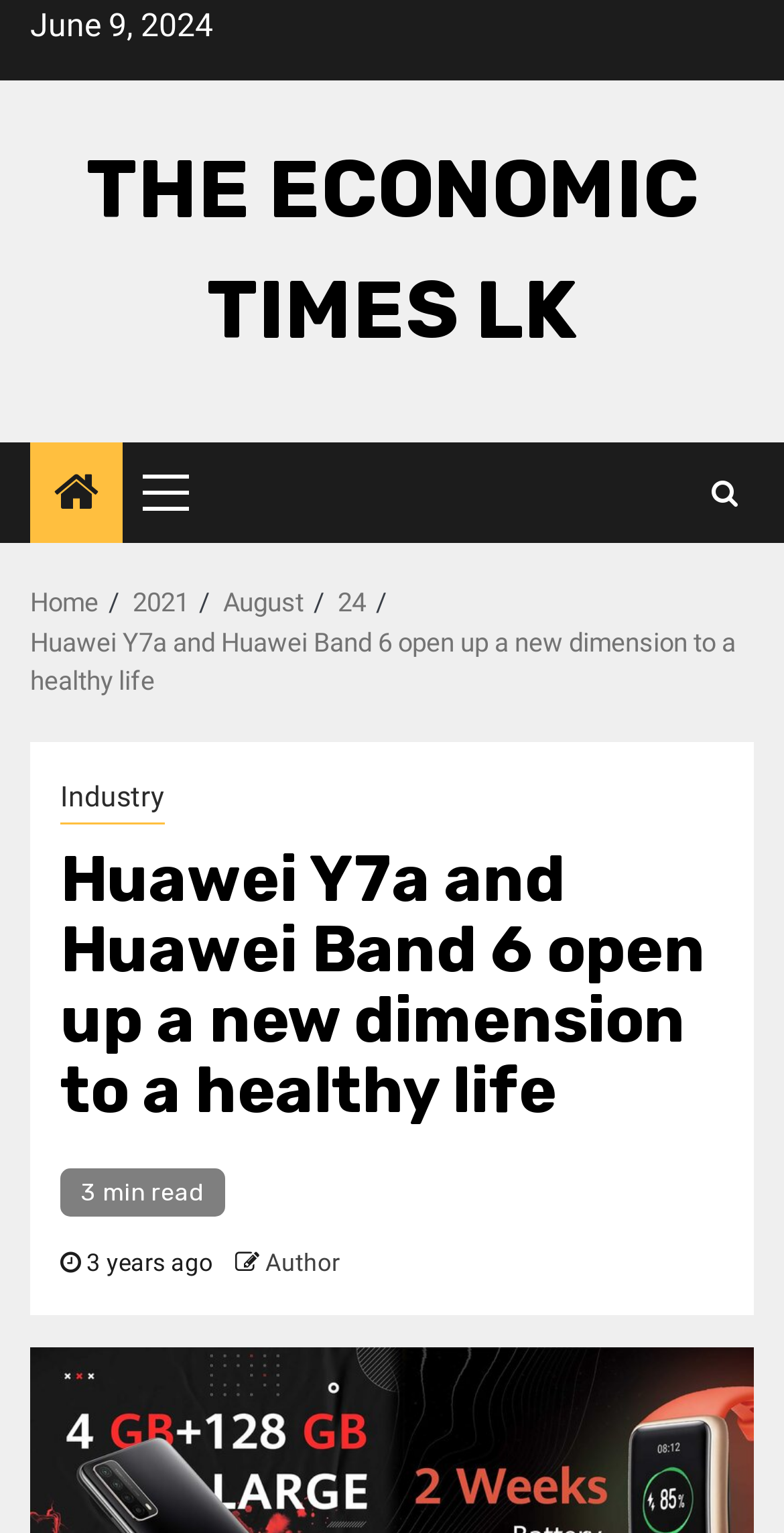Please identify the coordinates of the bounding box for the clickable region that will accomplish this instruction: "Go to 'Home' page".

[0.038, 0.383, 0.126, 0.403]